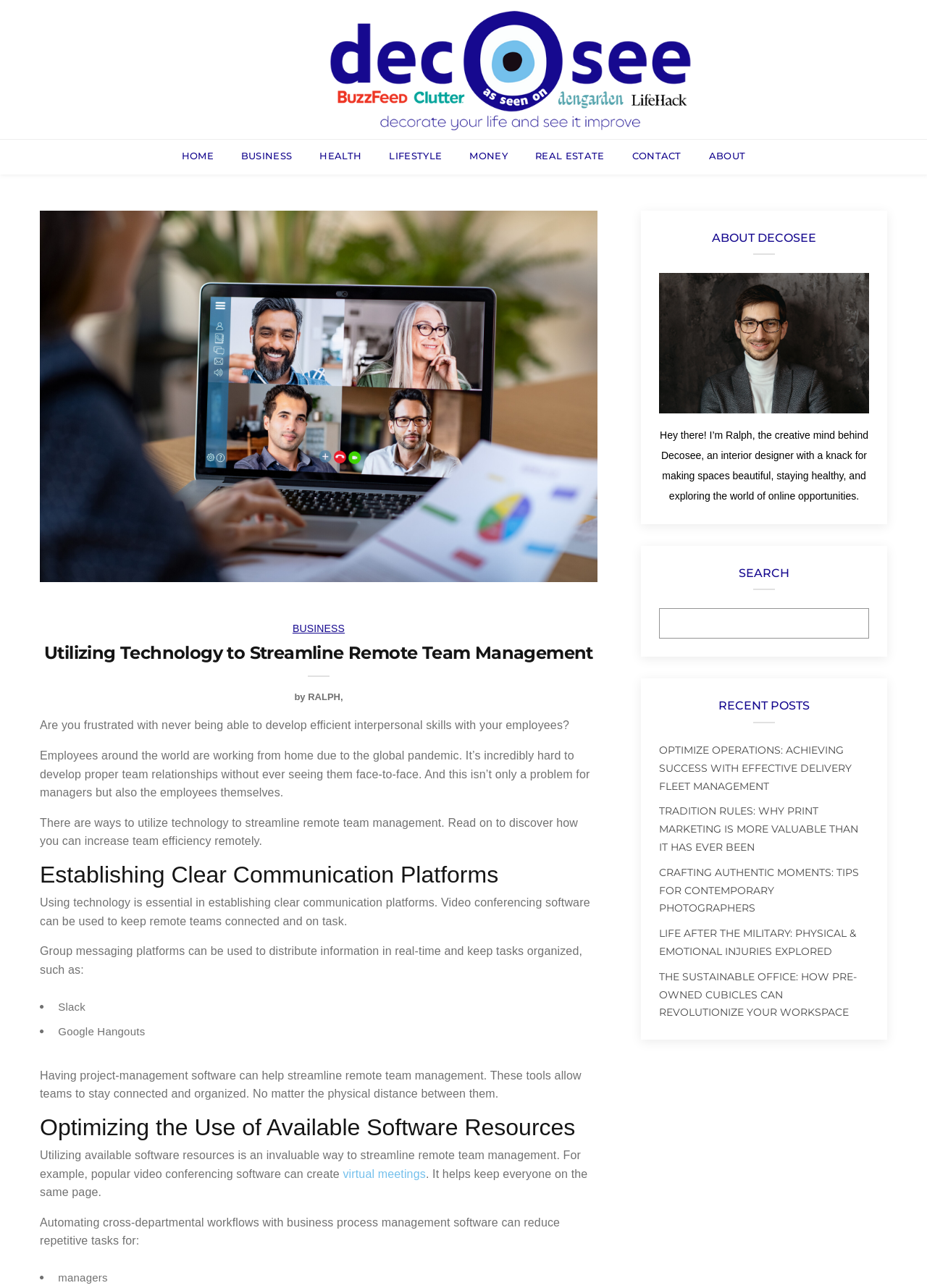Please determine the bounding box coordinates of the element to click in order to execute the following instruction: "visit the ABOUT page". The coordinates should be four float numbers between 0 and 1, specified as [left, top, right, bottom].

[0.765, 0.116, 0.804, 0.127]